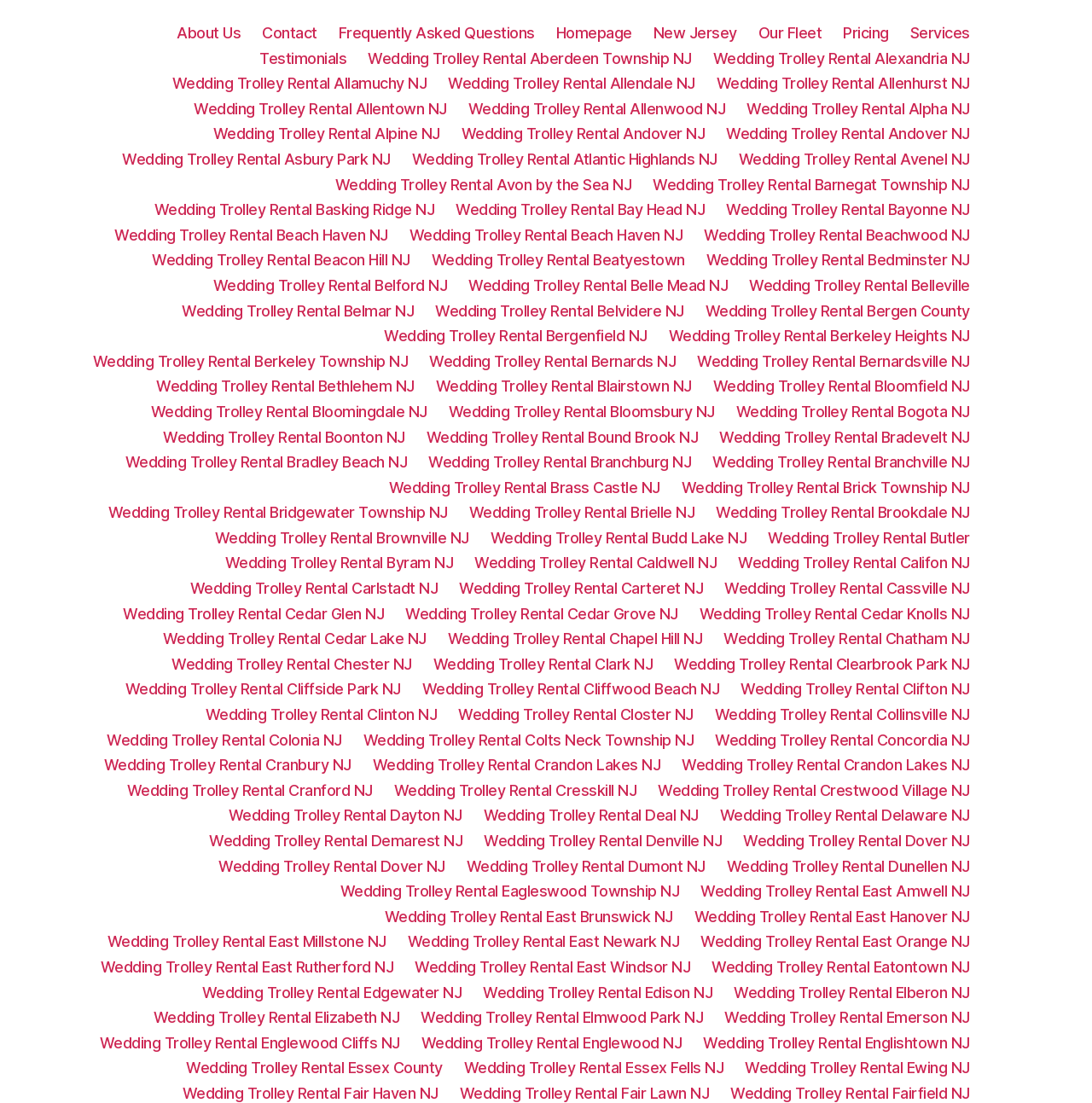Reply to the question with a single word or phrase:
What is the first link on the webpage?

About Us